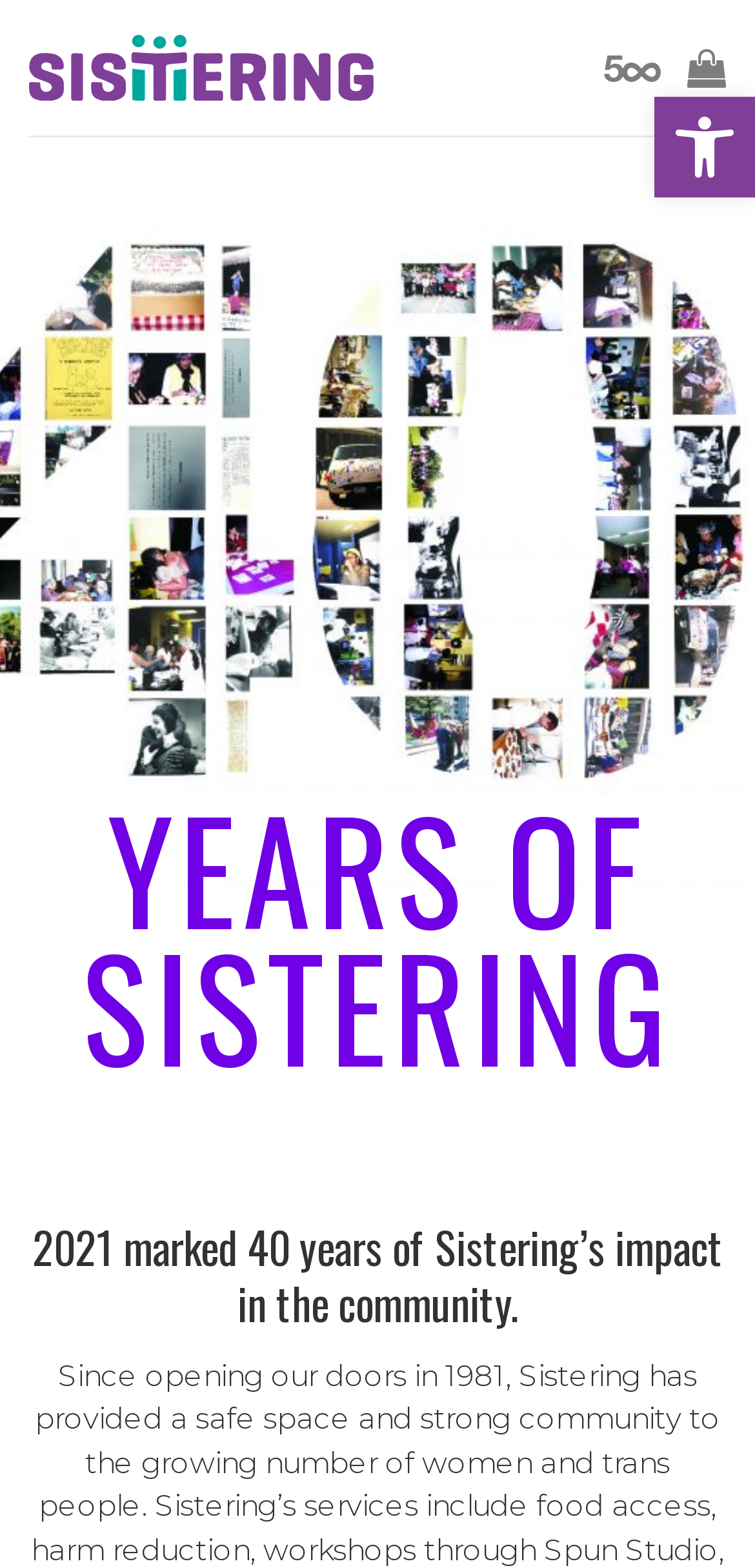What is the theme of the webpage?
Refer to the image and provide a detailed answer to the question.

The theme of the webpage can be inferred from the headings 'YEARS OF SISTERING' and '2021 marked 40 years of Sistering’s impact in the community.' which suggest that the webpage is celebrating an anniversary or a milestone.